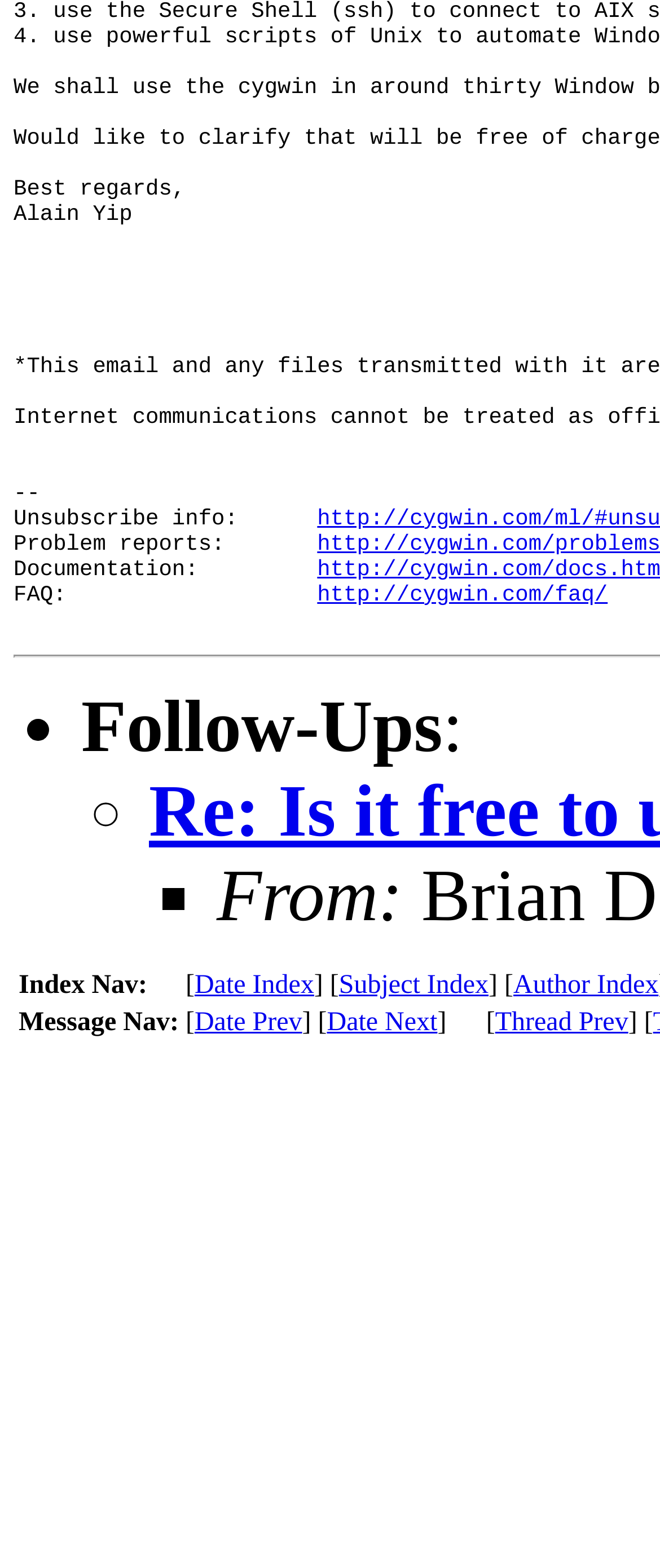How many links are there in the FAQ section?
Look at the screenshot and give a one-word or phrase answer.

1